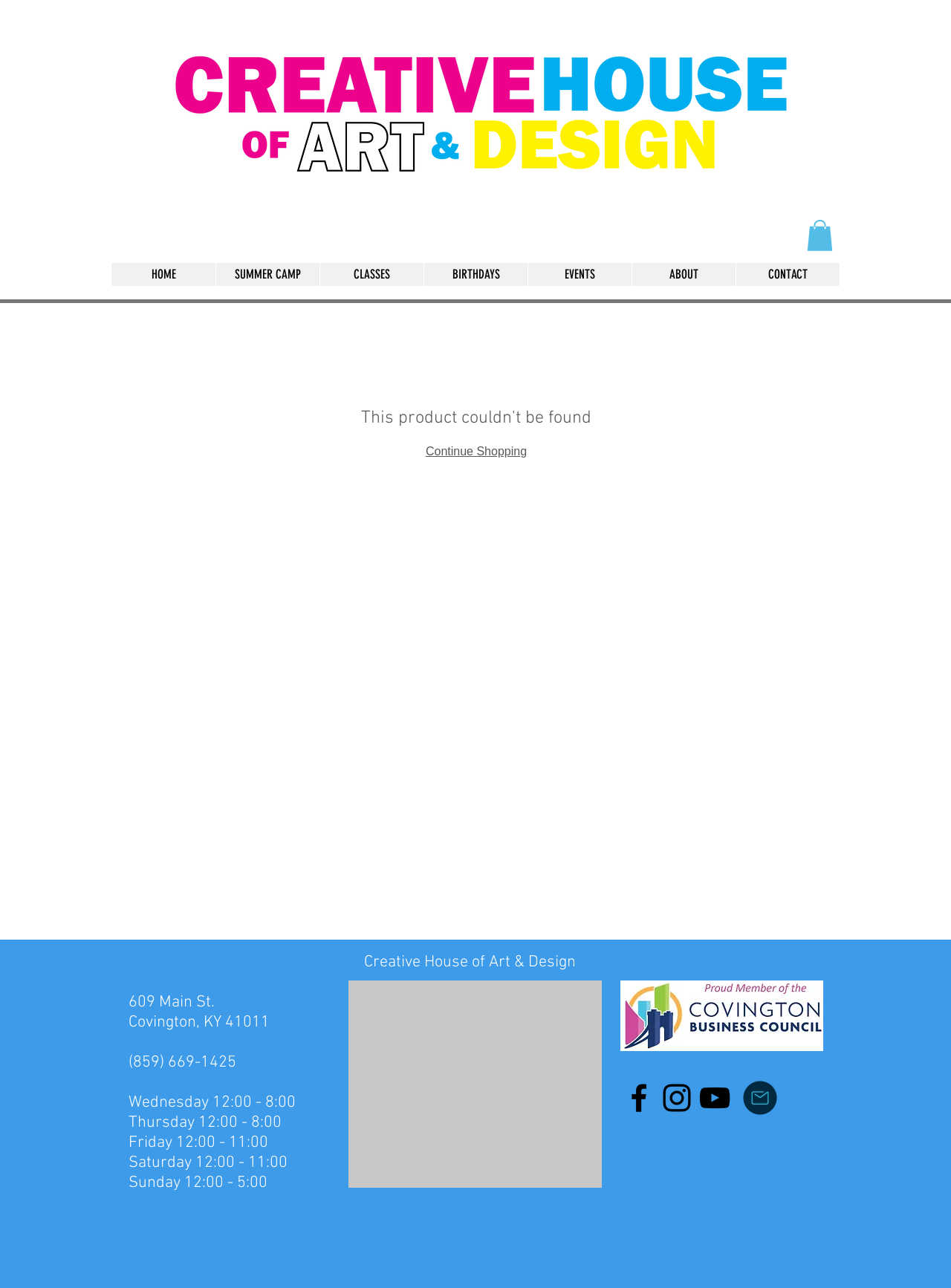What is the phone number of the art and design house?
Could you give a comprehensive explanation in response to this question?

I found the answer by looking at the static text element with the phone number '(859) 669-1425' which is located in the address section of the page.